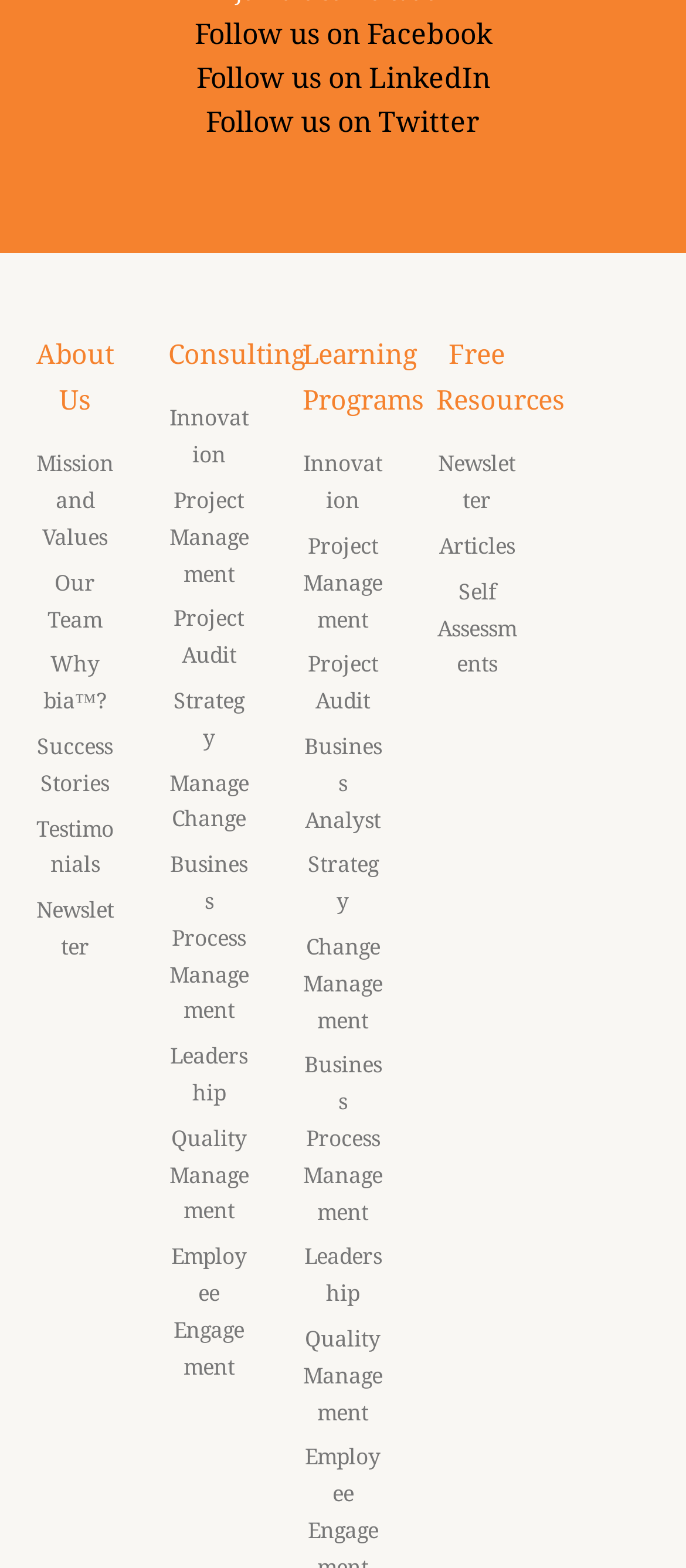Kindly determine the bounding box coordinates of the area that needs to be clicked to fulfill this instruction: "Explore our consulting services".

[0.245, 0.217, 0.445, 0.237]